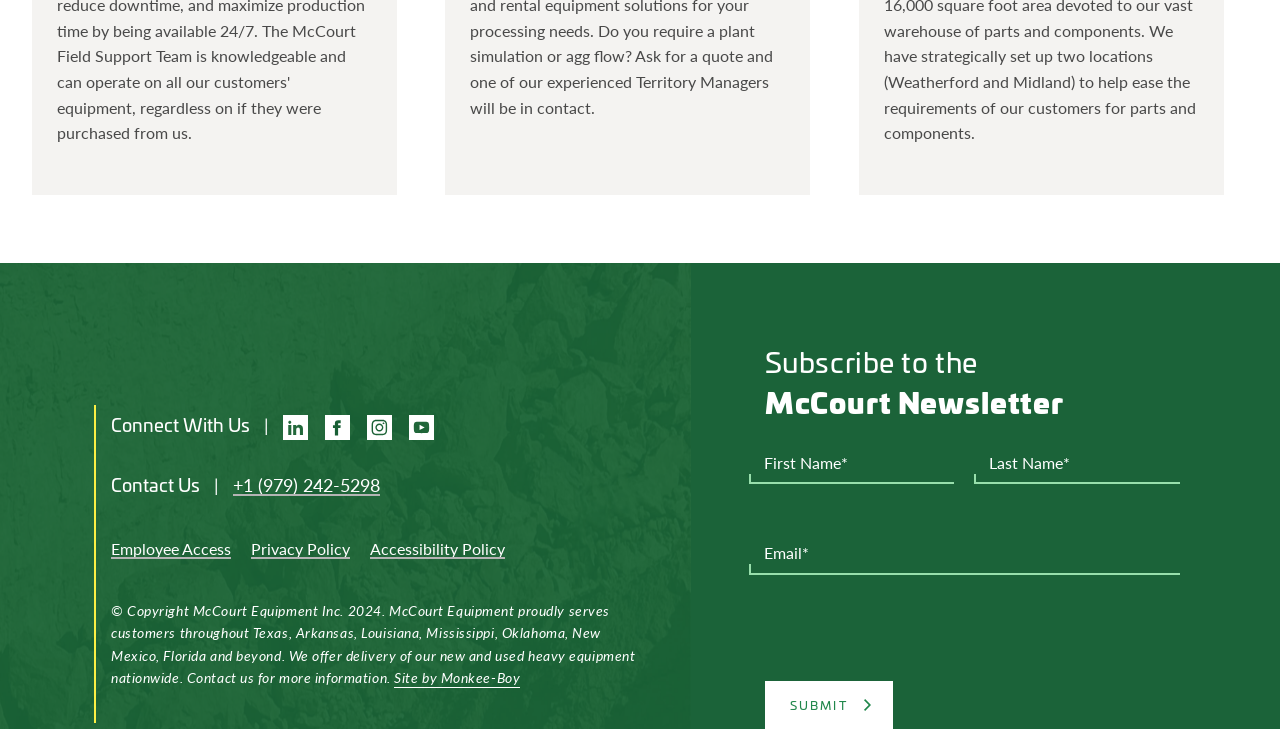Find the bounding box coordinates of the area to click in order to follow the instruction: "Access employee portal".

[0.087, 0.737, 0.18, 0.768]